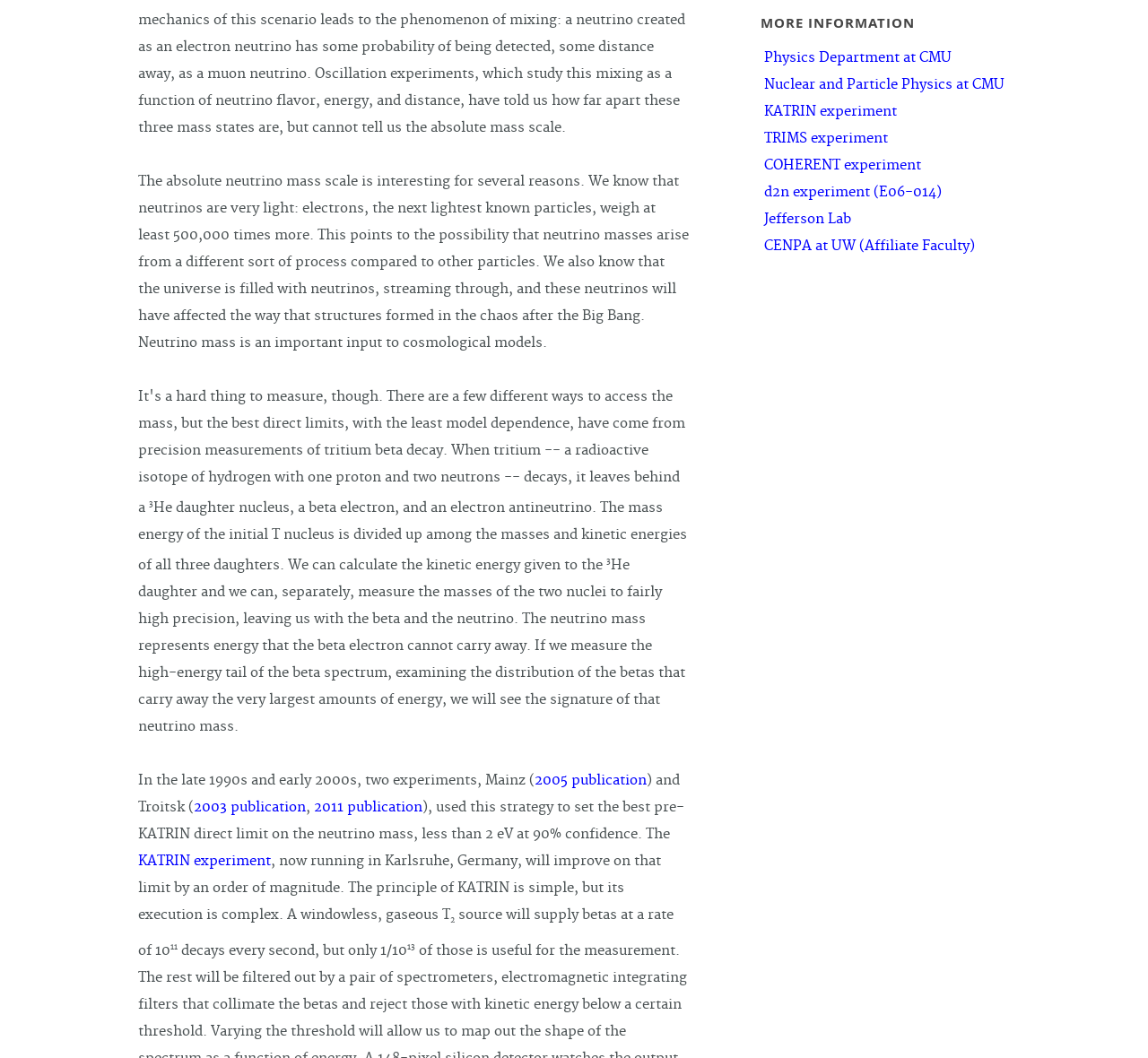Find the bounding box coordinates of the UI element according to this description: "d2n experiment (E06-014)".

[0.666, 0.174, 0.82, 0.19]